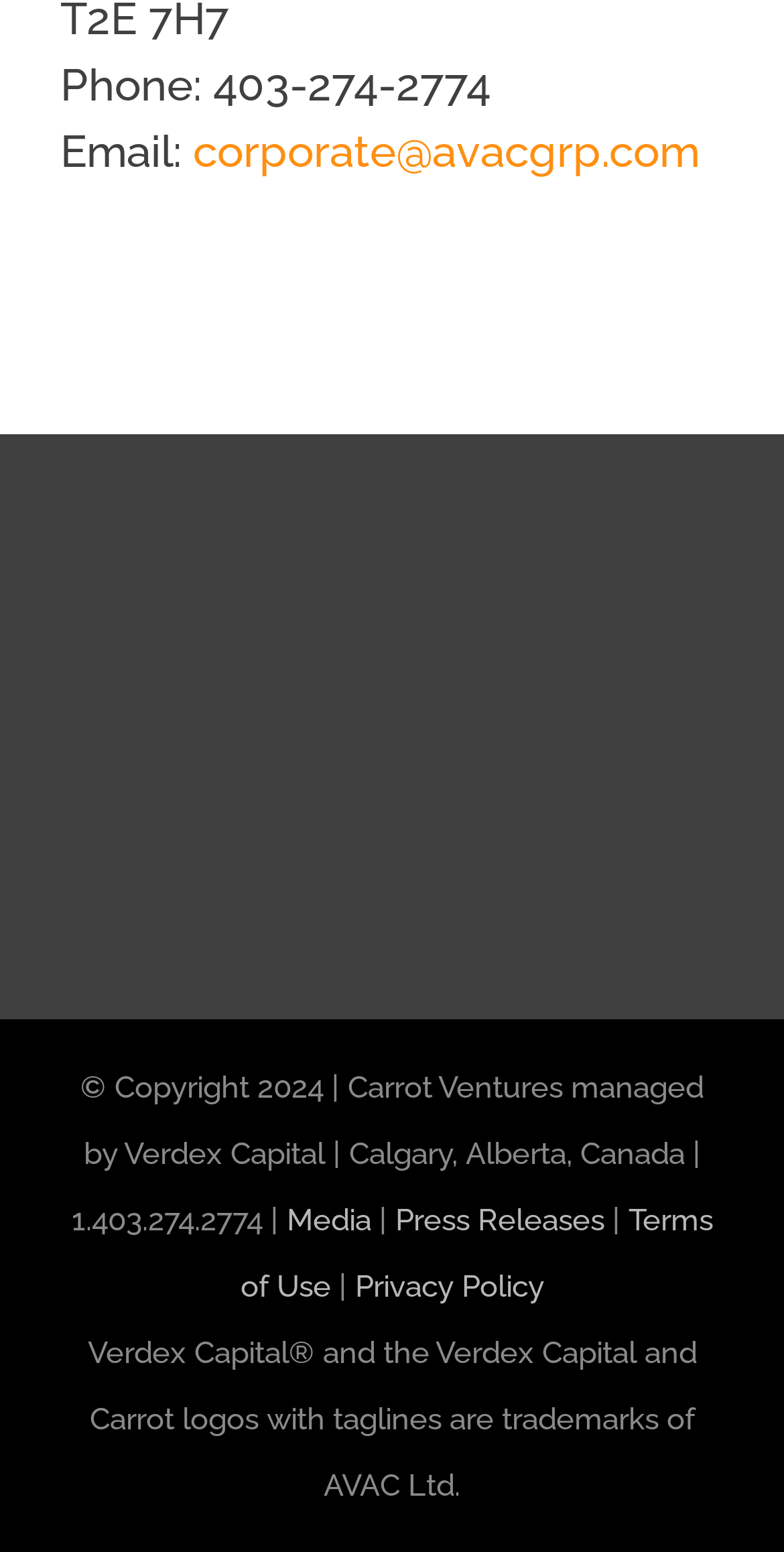What is the copyright year of the webpage?
Respond to the question with a well-detailed and thorough answer.

I determined the copyright year by examining the StaticText element with the text '© Copyright 2024' at the bottom of the webpage.